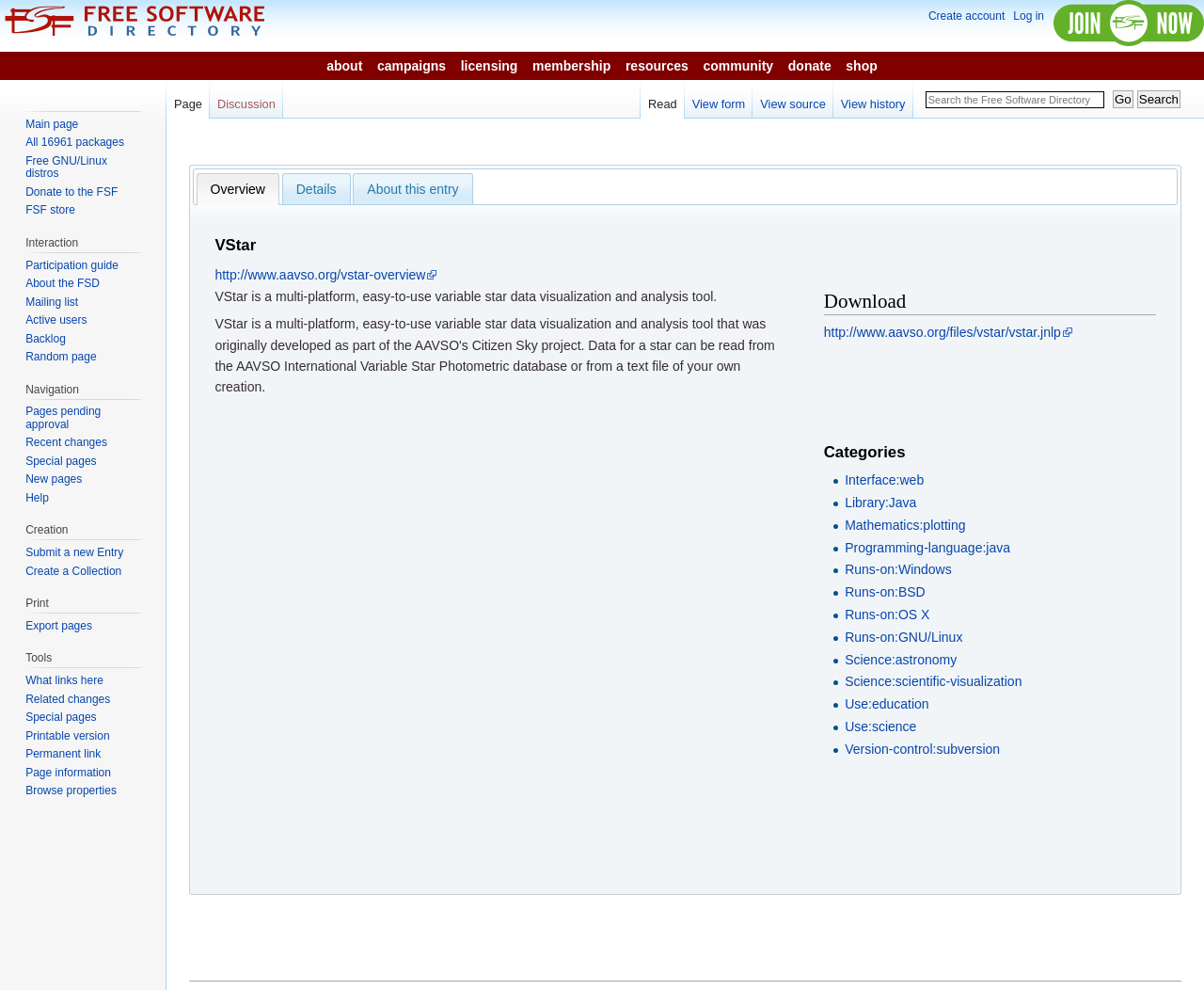Find the bounding box coordinates of the clickable area that will achieve the following instruction: "View the 'Details' tab".

[0.234, 0.175, 0.291, 0.206]